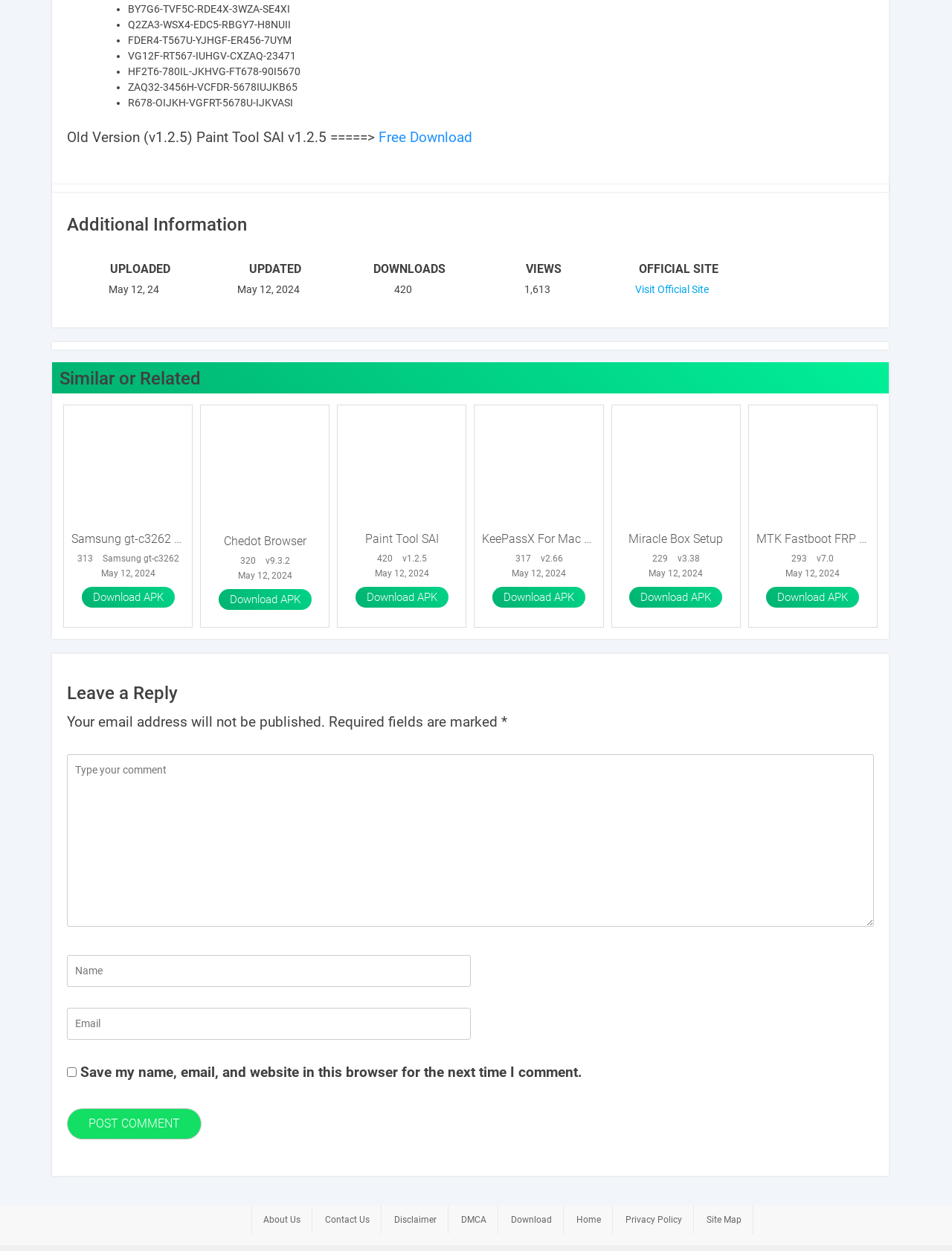Using the details from the image, please elaborate on the following question: What is the upload date of the file 'Samsung gt-c3262 Flash Files With Z3X Box'?

I found the text 'May 12, 2024' next to the link 'Samsung gt-c3262 Flash Files With Z3X Box Free Download-compressed', which indicates the upload date of the file.